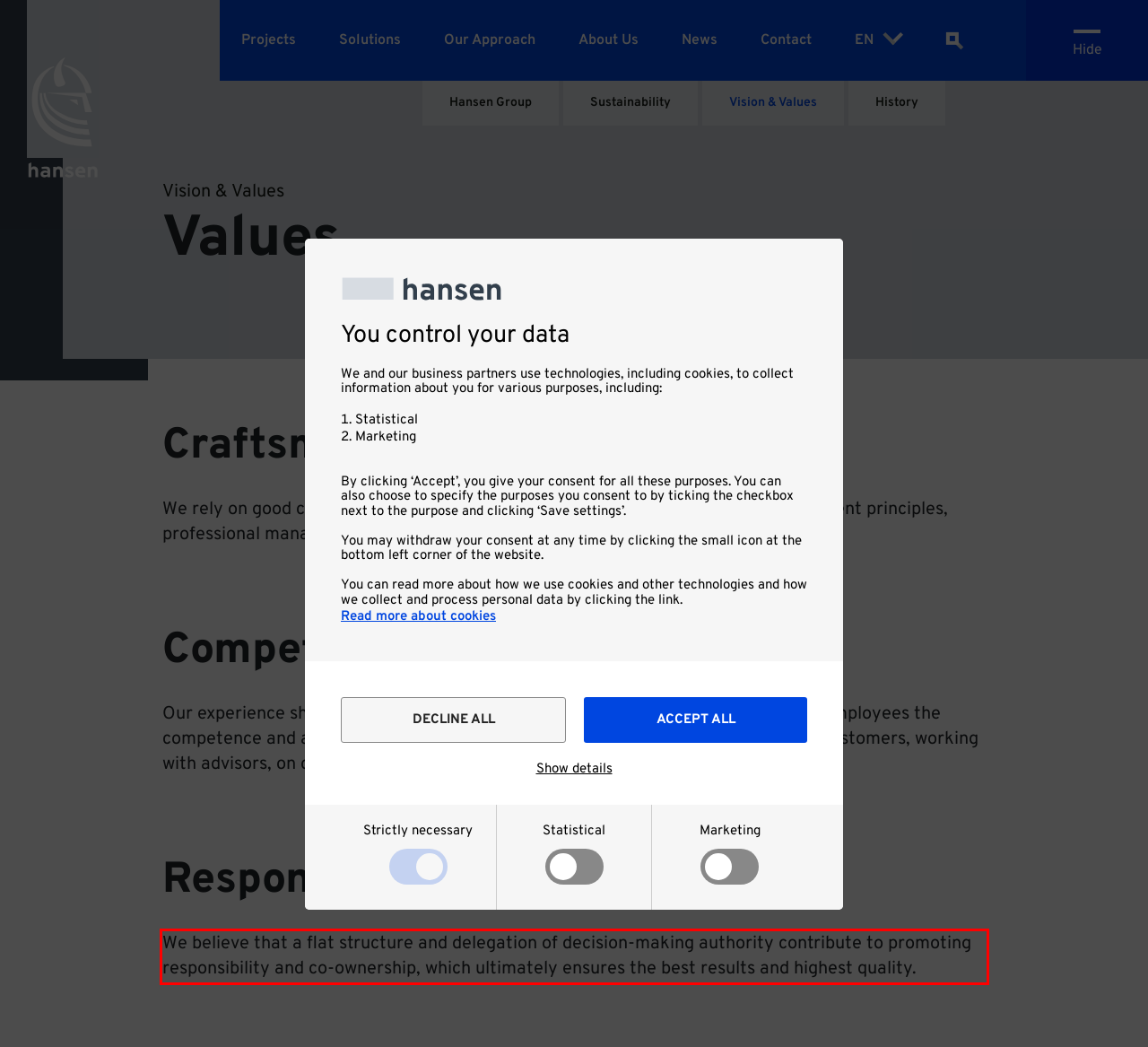Inspect the webpage screenshot that has a red bounding box and use OCR technology to read and display the text inside the red bounding box.

We believe that a flat structure and delegation of decision-making authority contribute to promoting responsibility and co-ownership, which ultimately ensures the best results and highest quality.